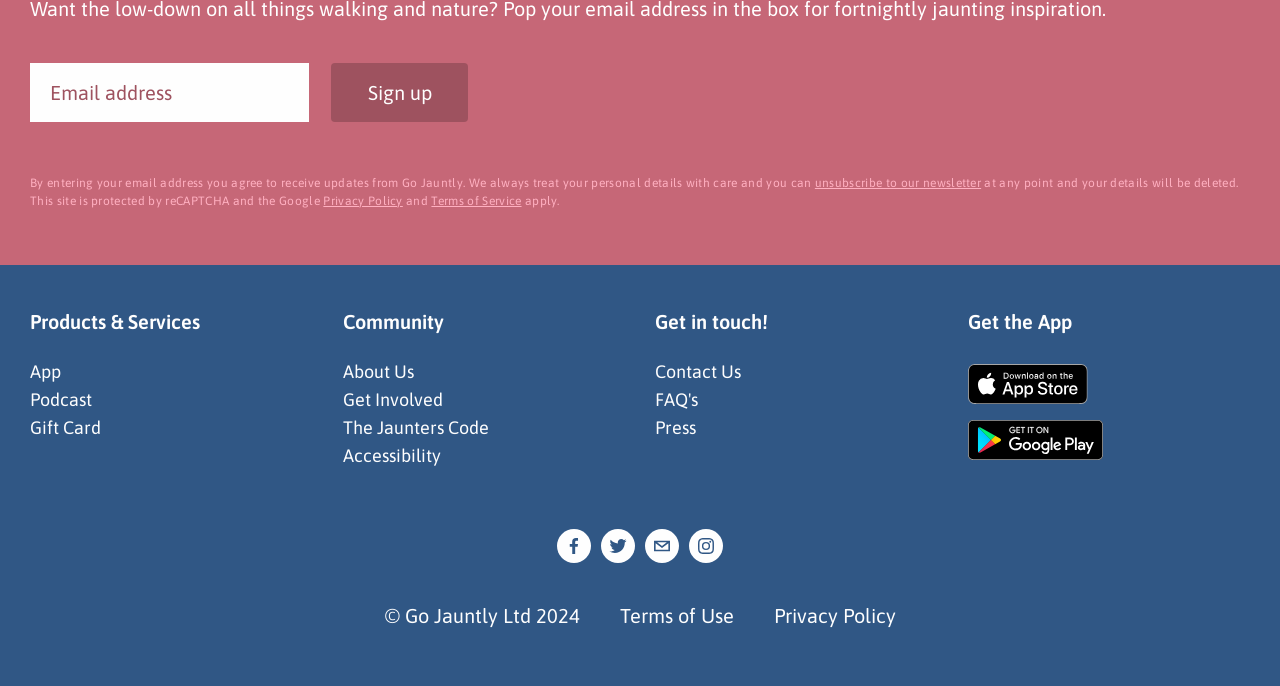Determine the coordinates of the bounding box for the clickable area needed to execute this instruction: "Enter email address".

[0.023, 0.092, 0.241, 0.178]